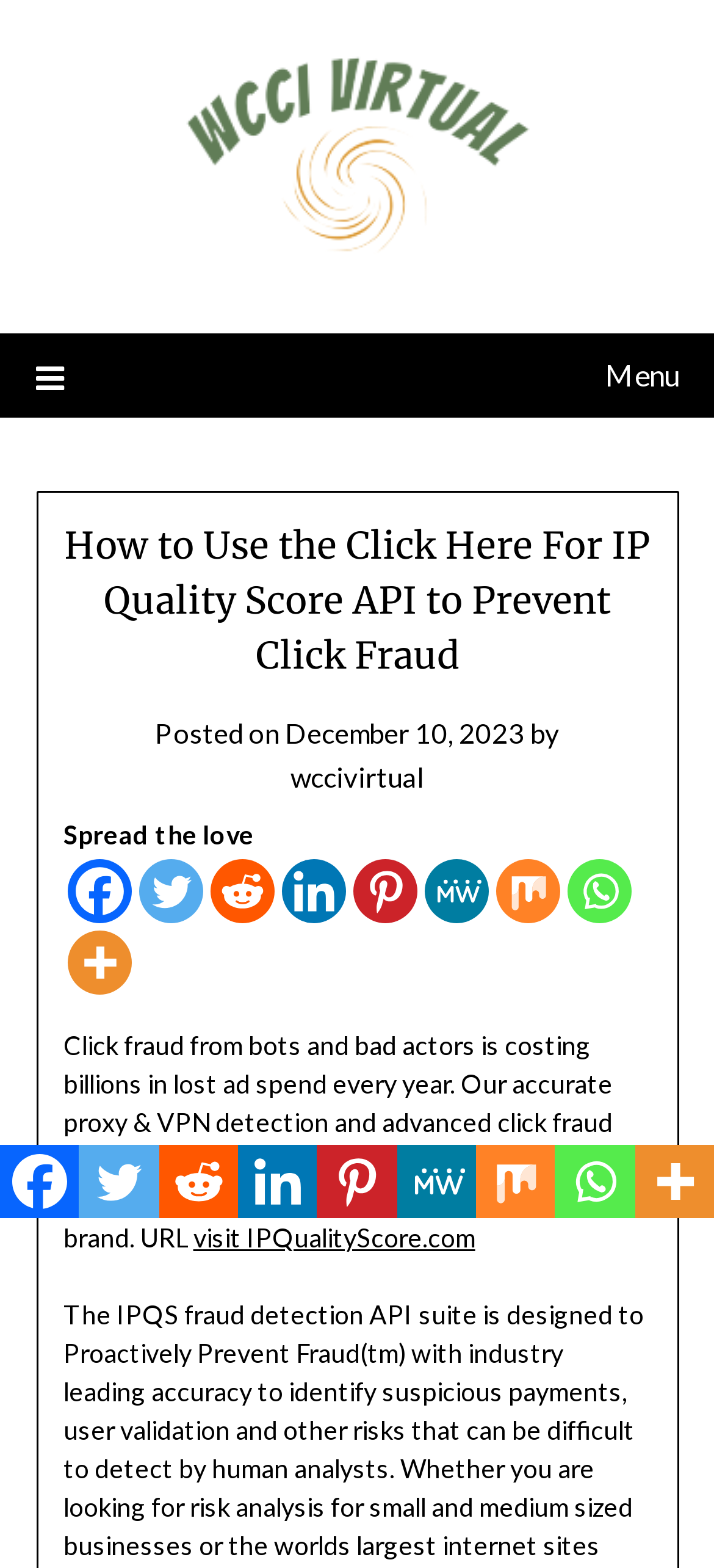Indicate the bounding box coordinates of the element that needs to be clicked to satisfy the following instruction: "Visit IPQualityScore.com". The coordinates should be four float numbers between 0 and 1, i.e., [left, top, right, bottom].

[0.271, 0.779, 0.665, 0.799]